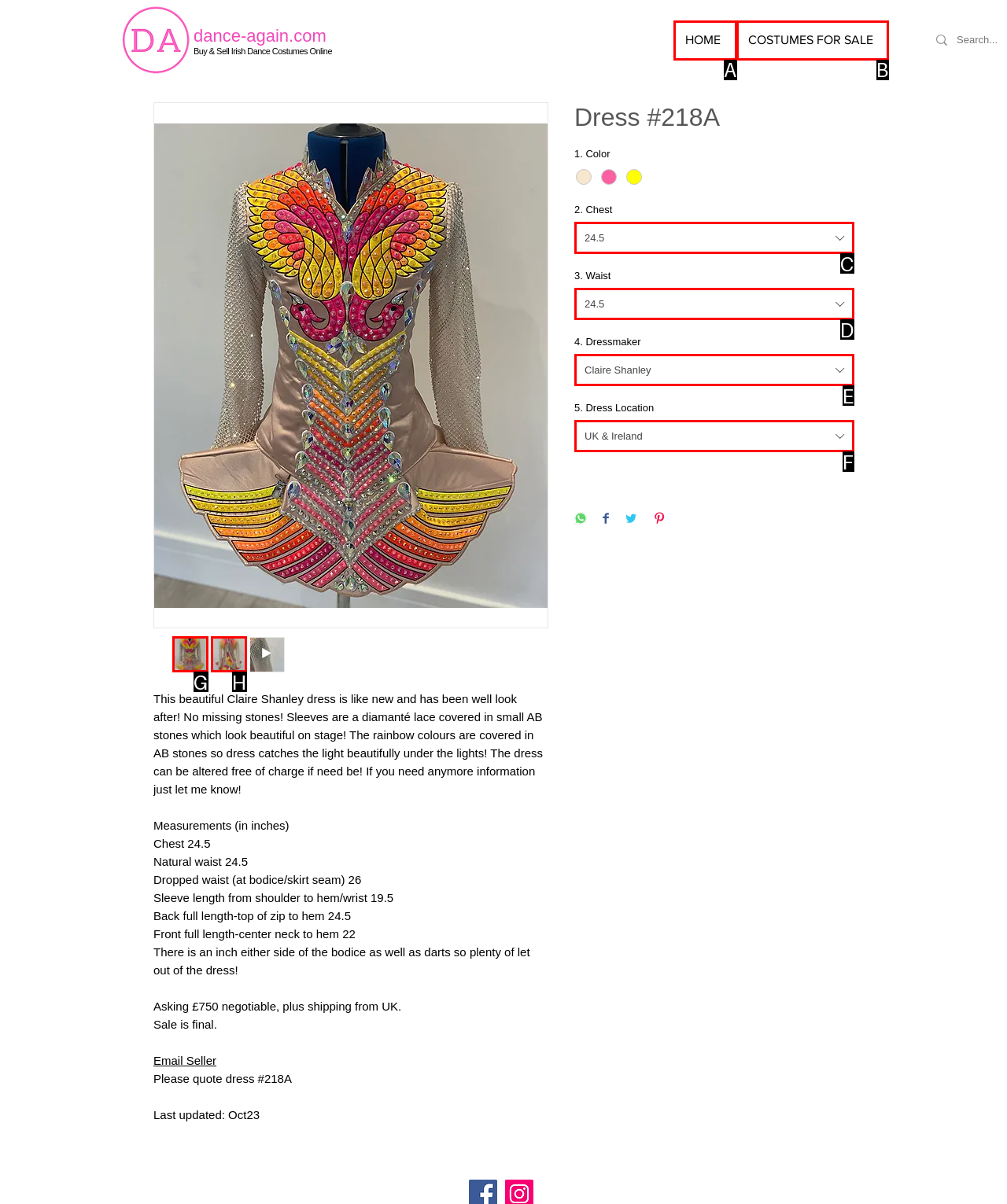Select the HTML element that matches the description: 24.5
Respond with the letter of the correct choice from the given options directly.

D